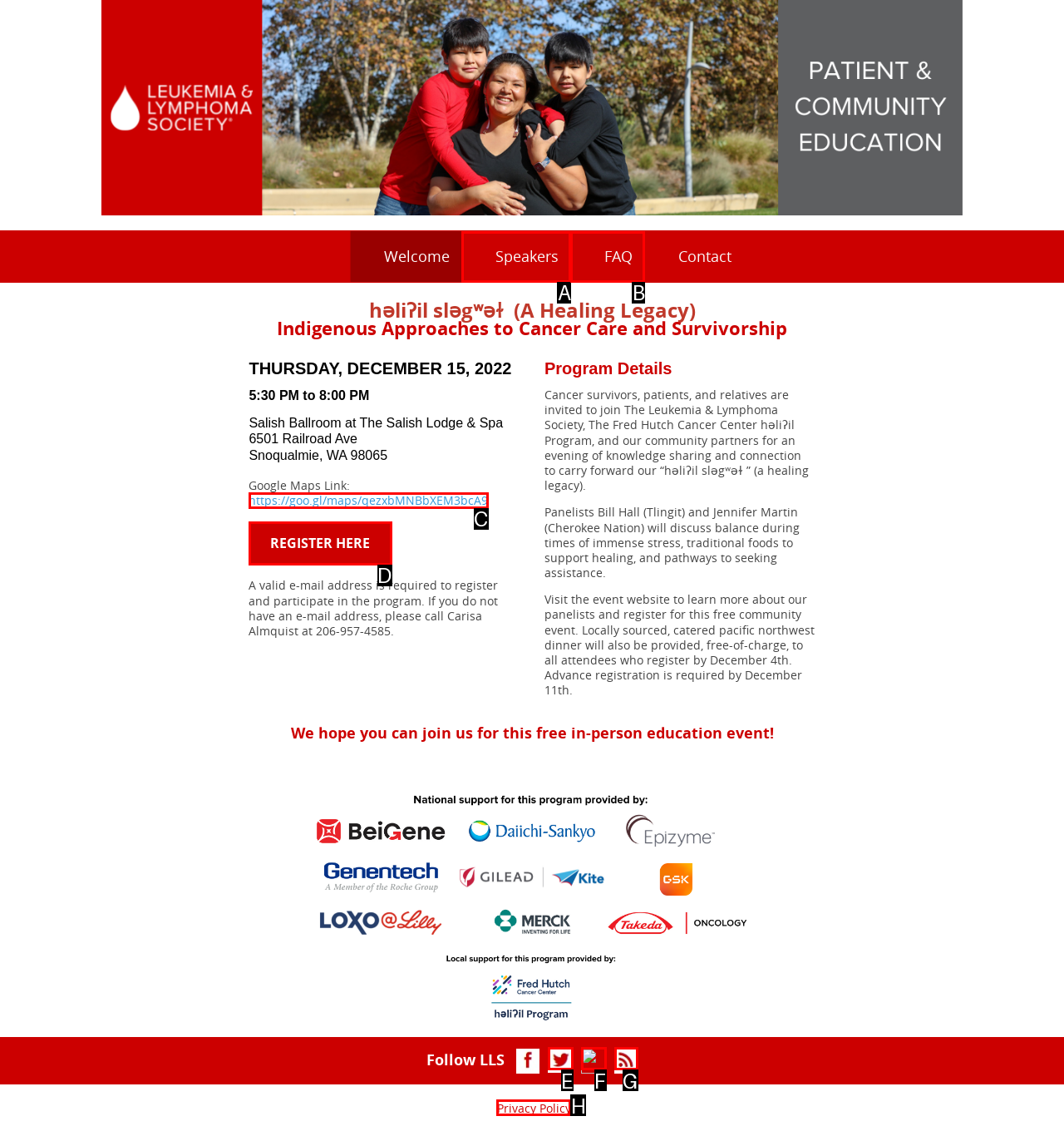Point out the HTML element that matches the following description: Privacy Policy
Answer with the letter from the provided choices.

H